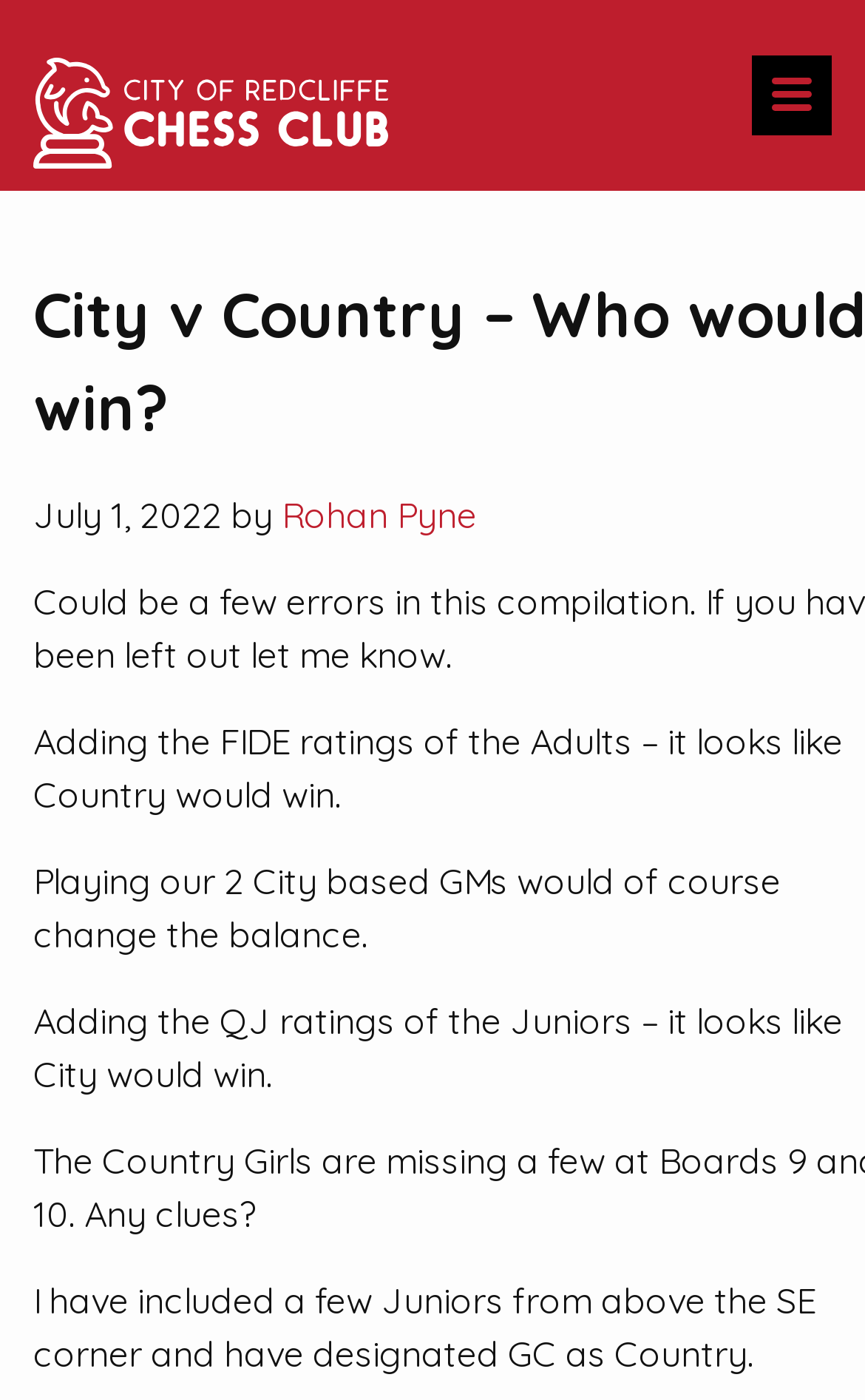How many GMs are mentioned in the article?
Utilize the image to construct a detailed and well-explained answer.

The article mentions that playing the 2 City-based GMs would change the balance of the game.